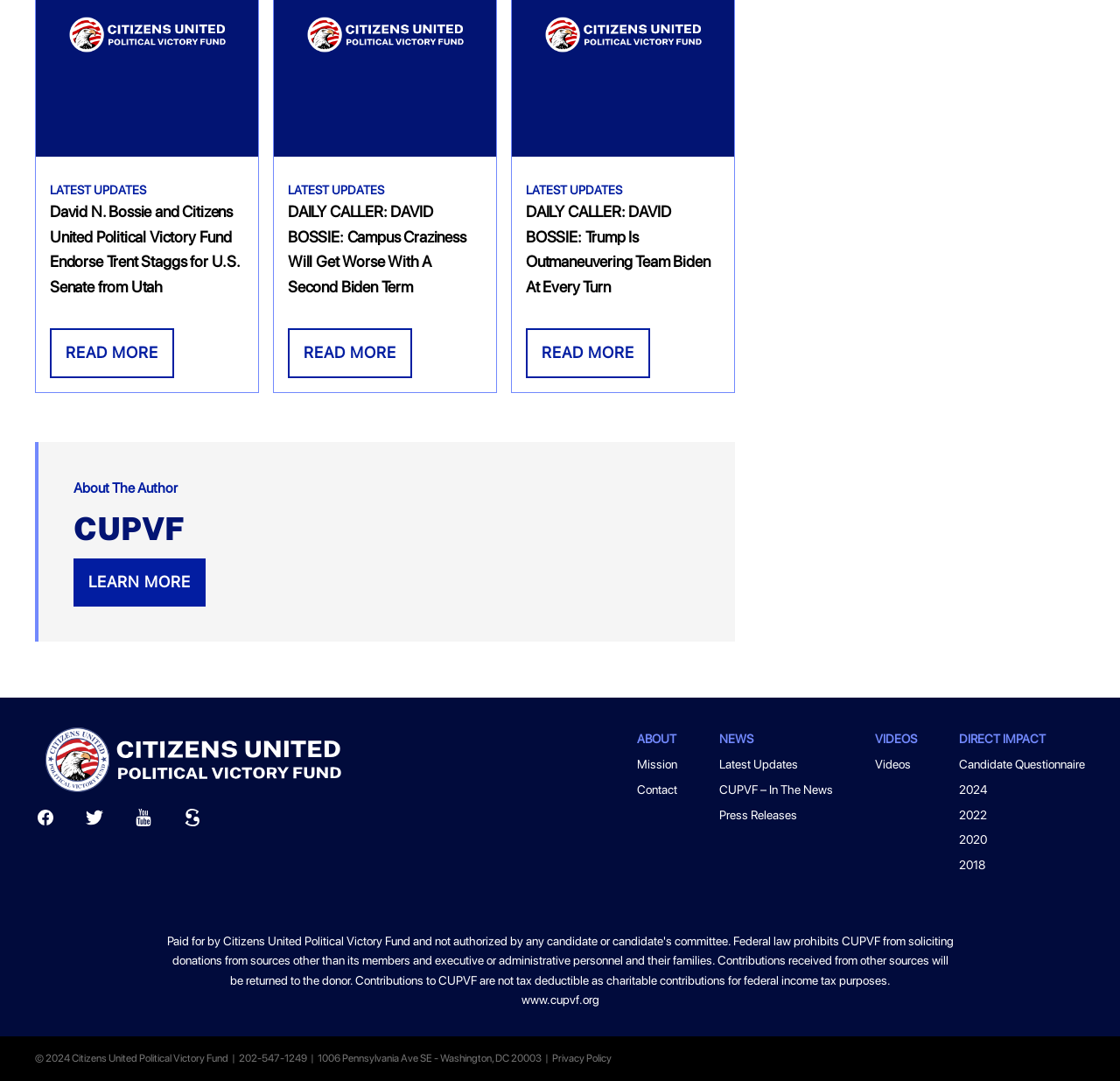Determine the bounding box coordinates for the HTML element mentioned in the following description: "aria-label="Twitter"". The coordinates should be a list of four floats ranging from 0 to 1, represented as [left, top, right, bottom].

[0.075, 0.747, 0.094, 0.773]